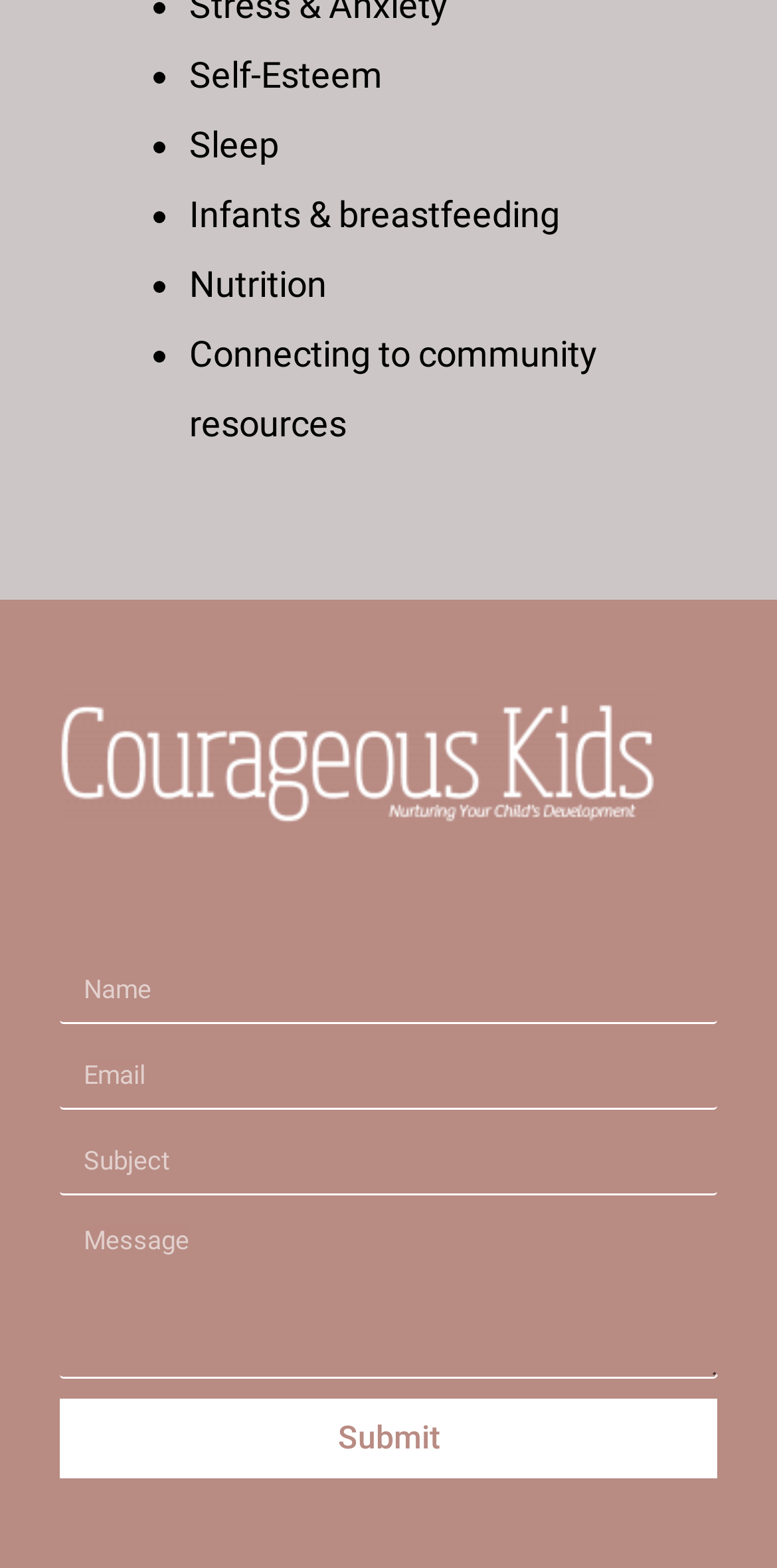Using the format (top-left x, top-left y, bottom-right x, bottom-right y), and given the element description, identify the bounding box coordinates within the screenshot: Submit

[0.077, 0.891, 0.923, 0.942]